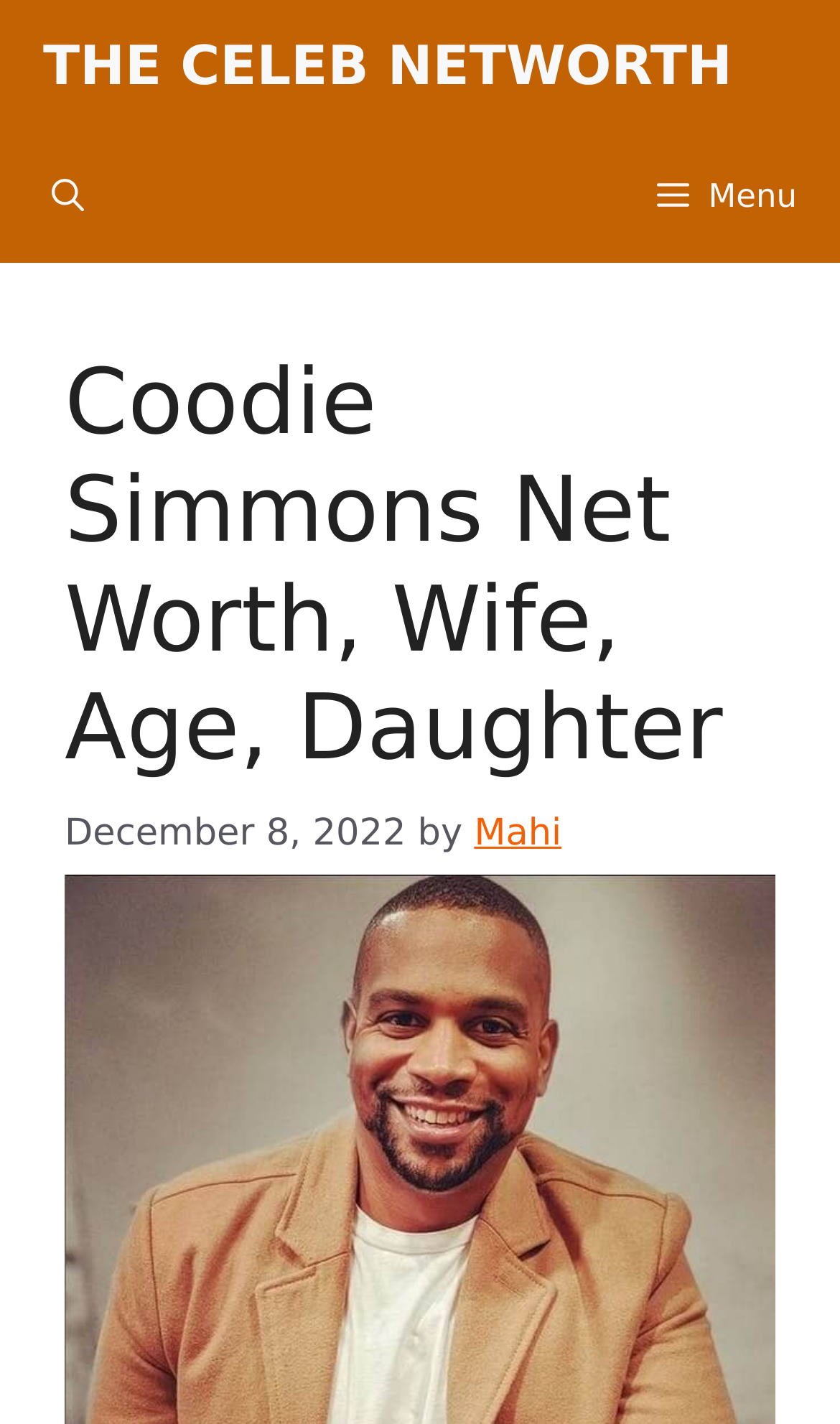What is the purpose of the 'Open Search Bar' link?
Provide a detailed answer to the question using information from the image.

I found the answer by looking at the link labeled 'Open Search Bar' in the navigation bar, which suggests that it is used to open a search bar.